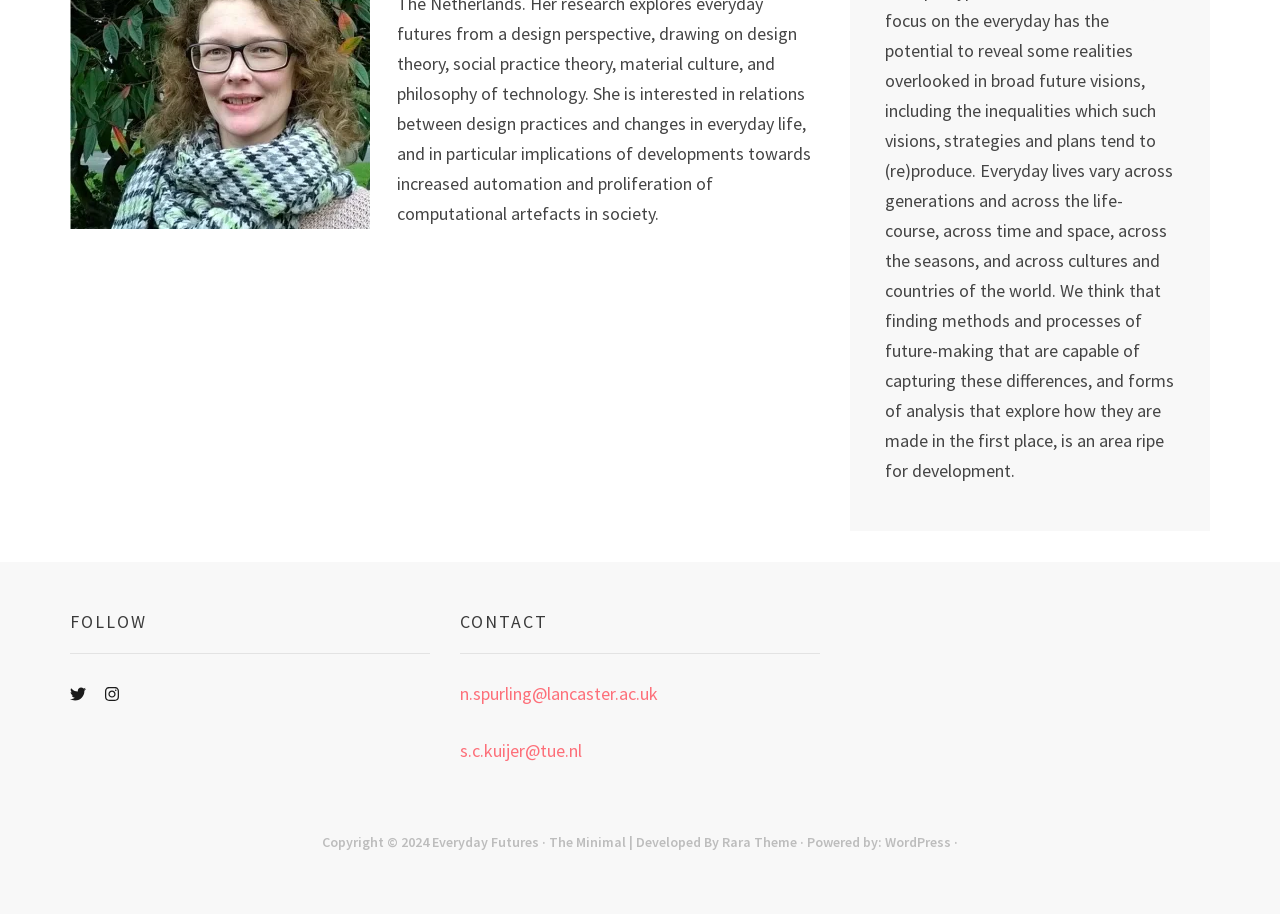Find the bounding box of the web element that fits this description: "n.spurling@lancaster.ac.uk".

[0.359, 0.746, 0.514, 0.771]